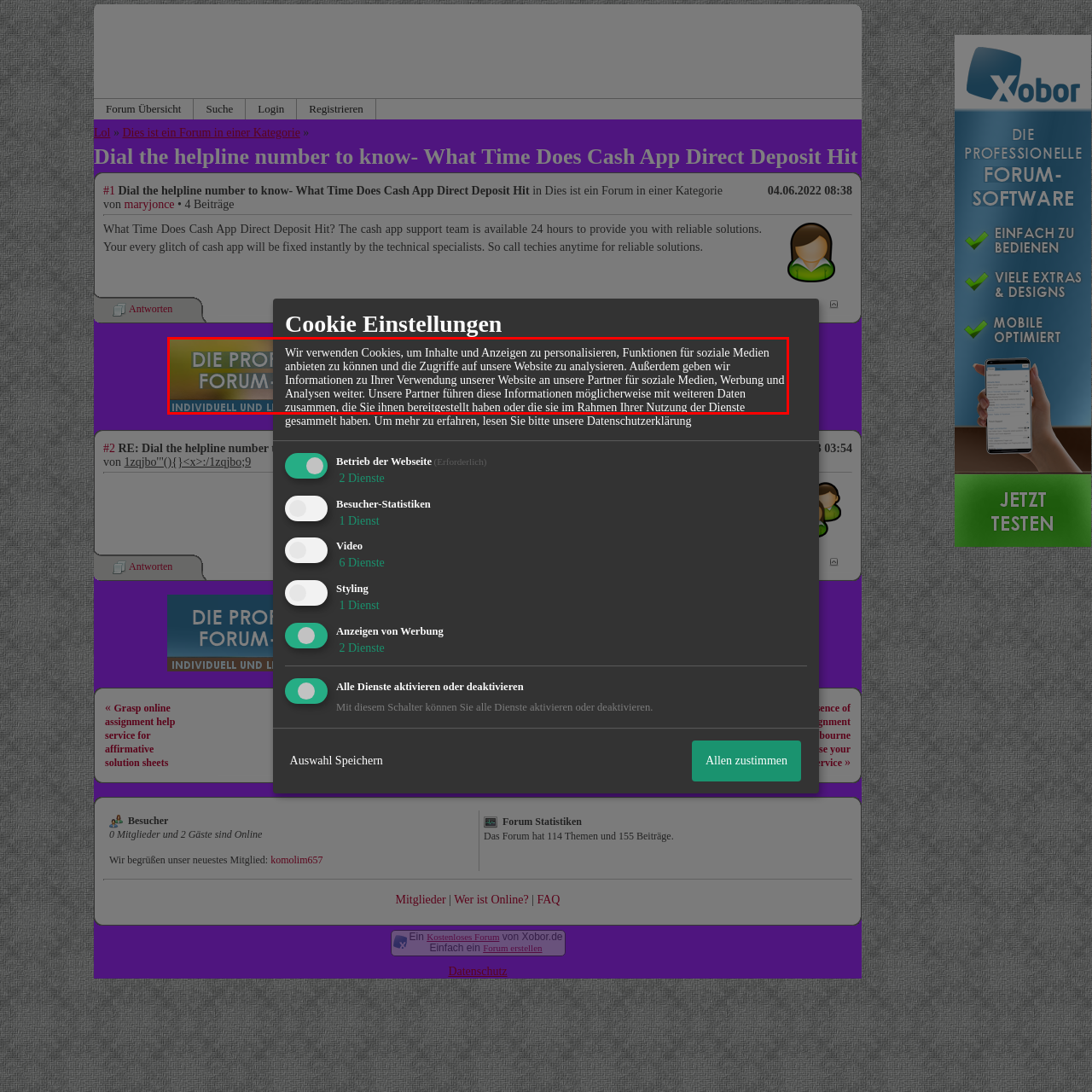Offer an in-depth caption for the image content enclosed by the red border.

The image displays a section from a forum website, emphasizing the importance of cookies in enhancing user experience. It outlines how cookies are utilized to personalize content and advertisements, provide social media features, and analyze website traffic. Additionally, it mentions that information regarding user interaction with the website is shared with partners in advertising, social media, and analytics, who may combine this data with other information that users have provided or collected during their use of services. The background and font style suggest a professional and user-friendly interface, aiming to inform users about their data usage preferences.